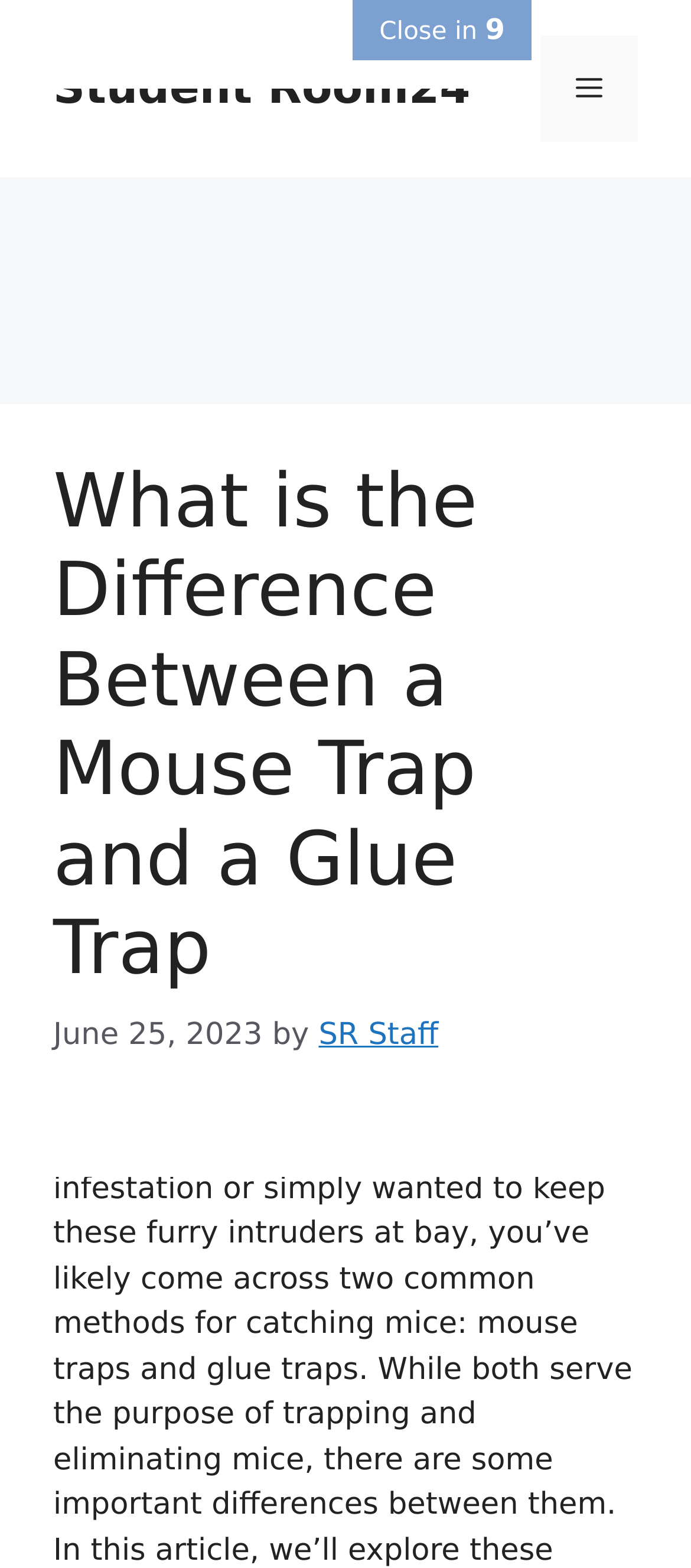Please give a succinct answer using a single word or phrase:
How many navigation items are there?

1